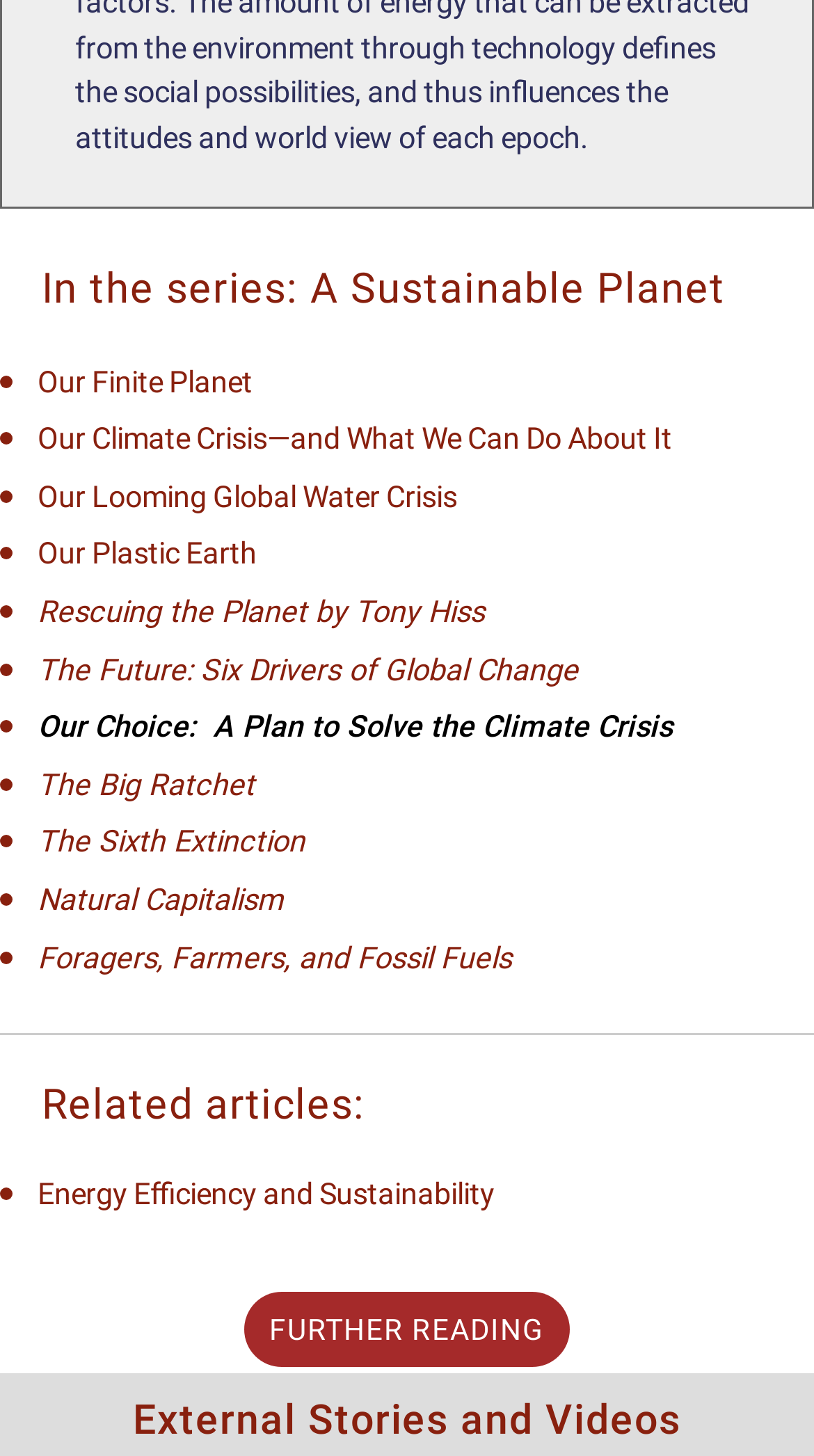Predict the bounding box coordinates of the UI element that matches this description: "parent_node: DONATE aria-label="Open navigation menu"". The coordinates should be in the format [left, top, right, bottom] with each value between 0 and 1.

None